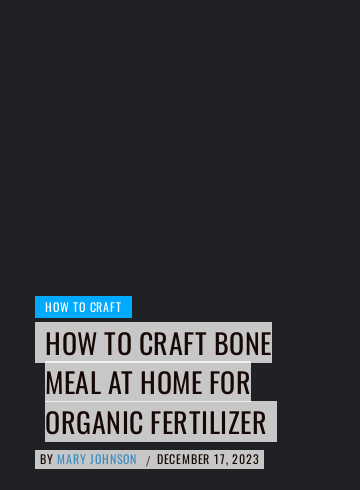Respond with a single word or phrase for the following question: 
Who is the author of the tutorial?

Mary Johnson